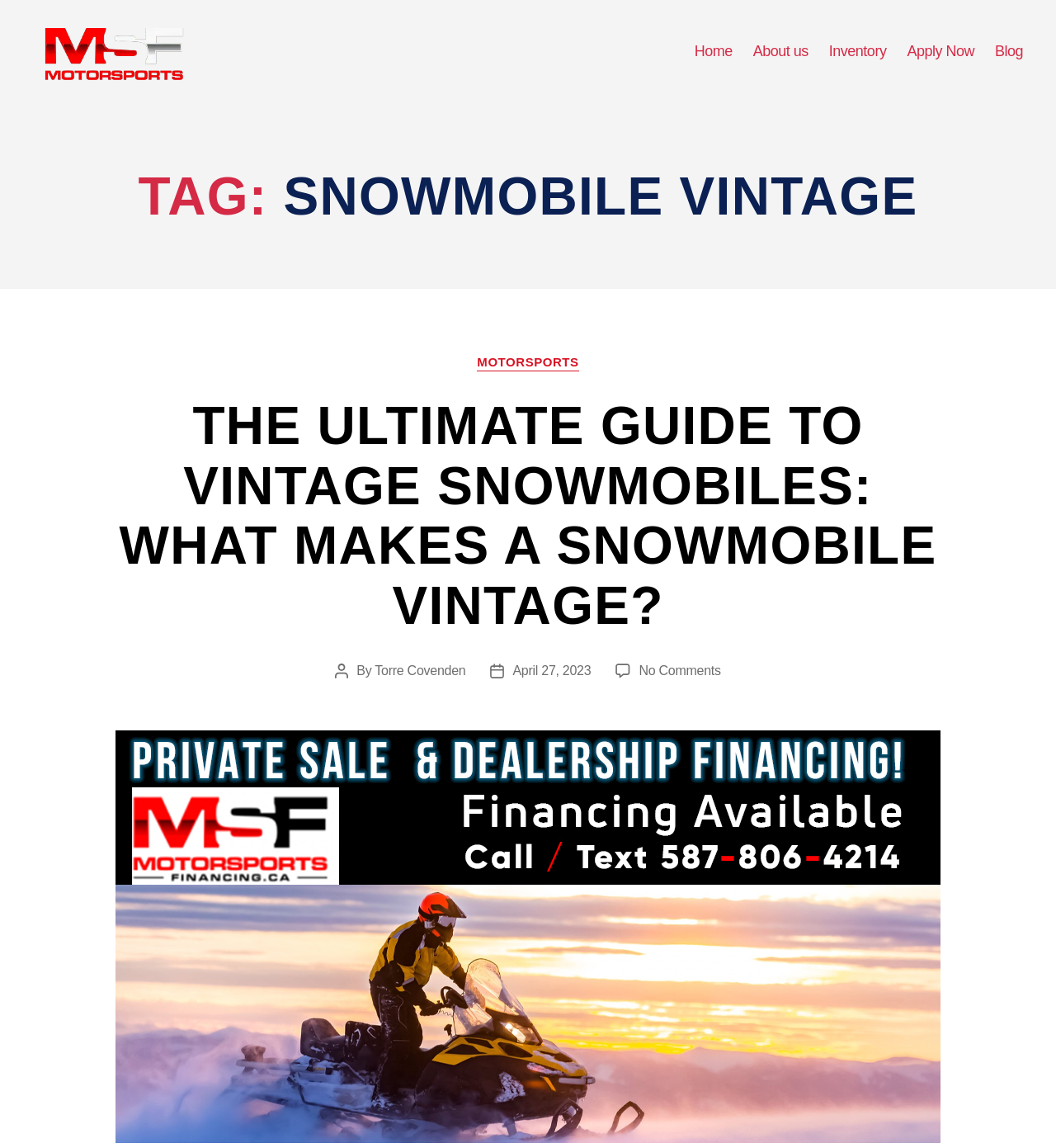Determine the heading of the webpage and extract its text content.

TAG: SNOWMOBILE VINTAGE